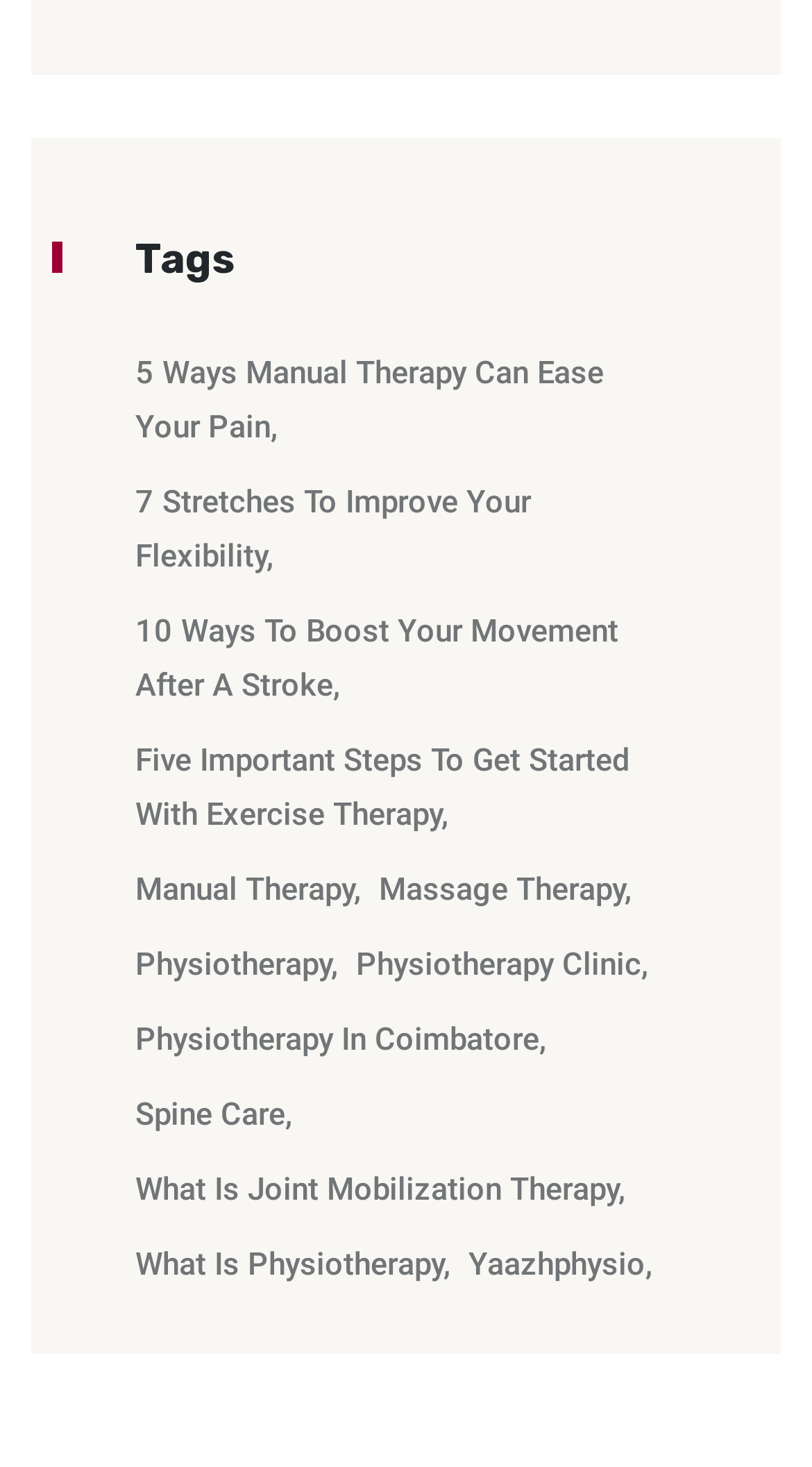Please specify the coordinates of the bounding box for the element that should be clicked to carry out this instruction: "View '7 Stretches to Improve Your Flexibility'". The coordinates must be four float numbers between 0 and 1, formatted as [left, top, right, bottom].

[0.167, 0.323, 0.821, 0.397]